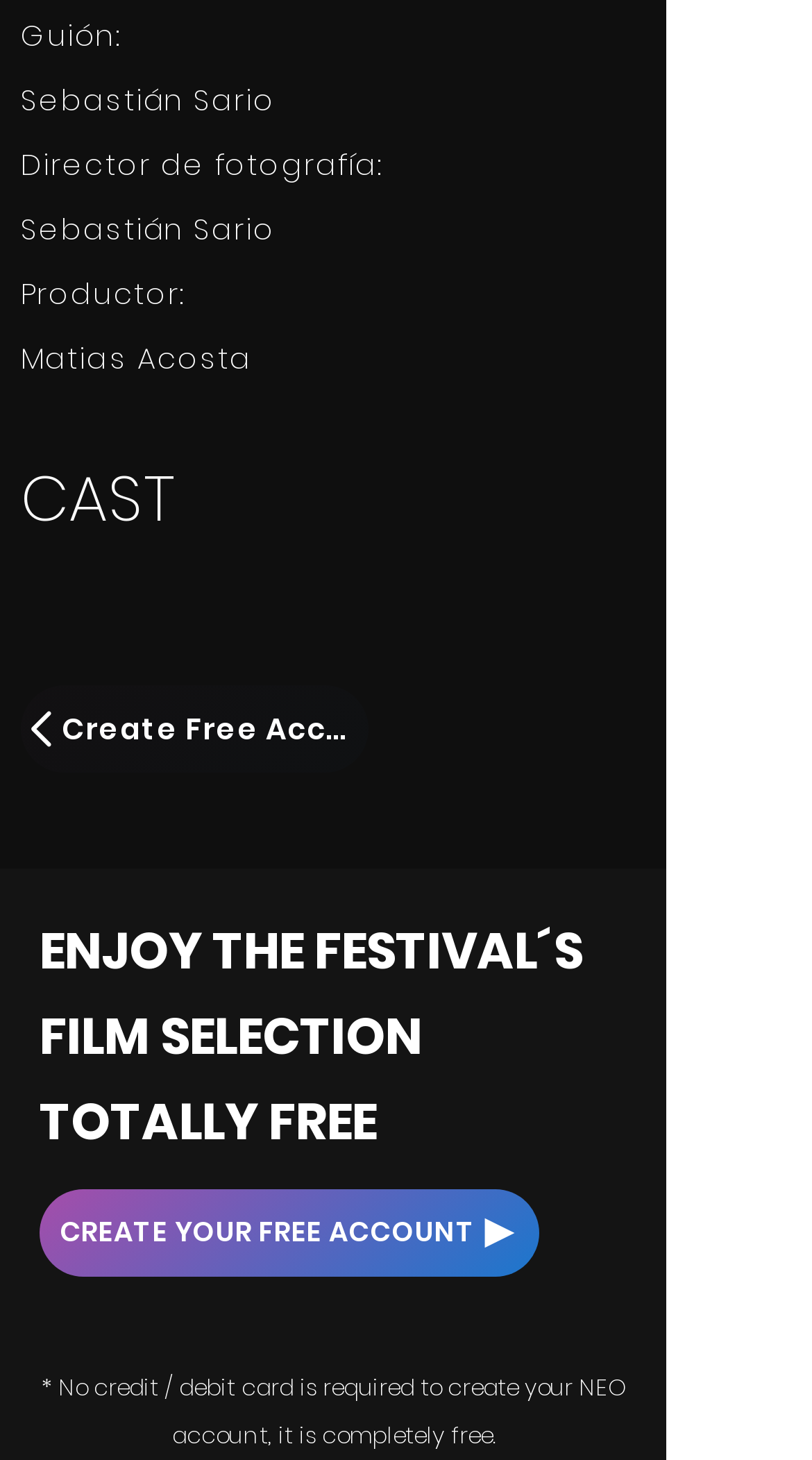What is the purpose of the 'CREATE YOUR FREE ACCOUNT' button?
Use the image to answer the question with a single word or phrase.

To create a free account